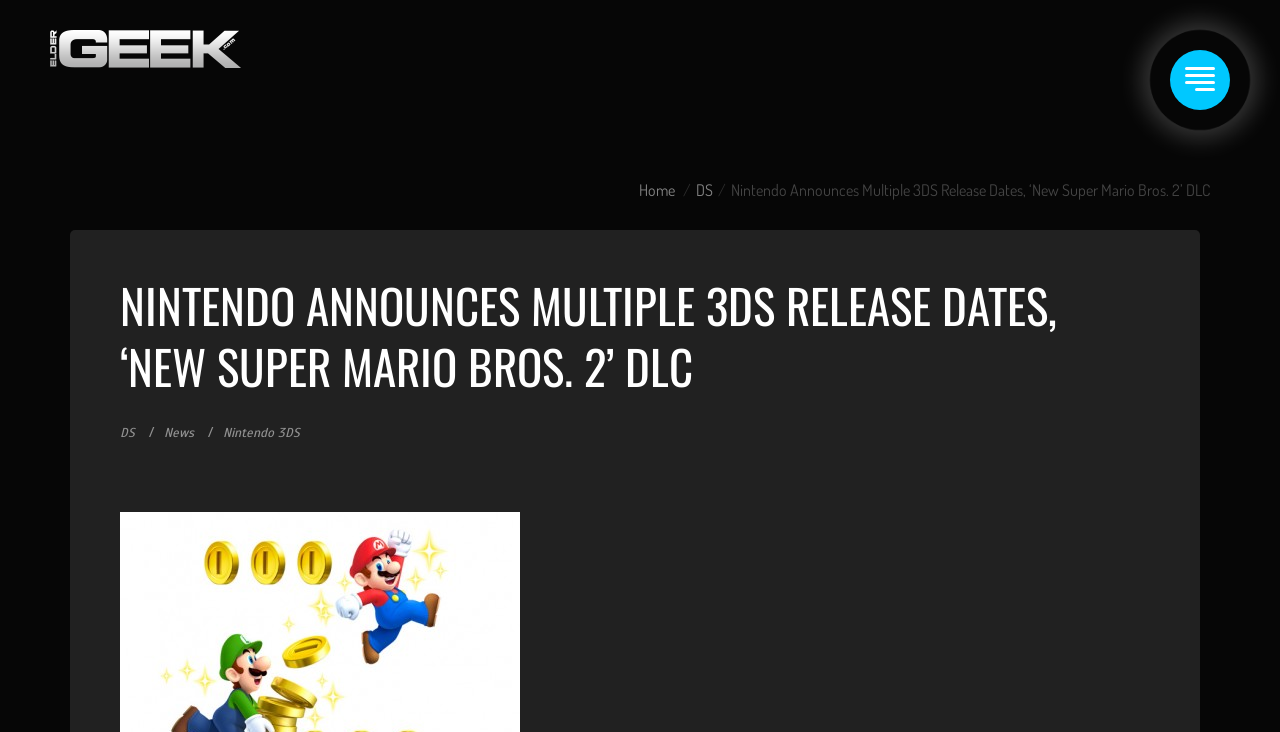Provide the bounding box coordinates of the UI element that matches the description: "Nintendo 3DS".

[0.174, 0.581, 0.234, 0.602]